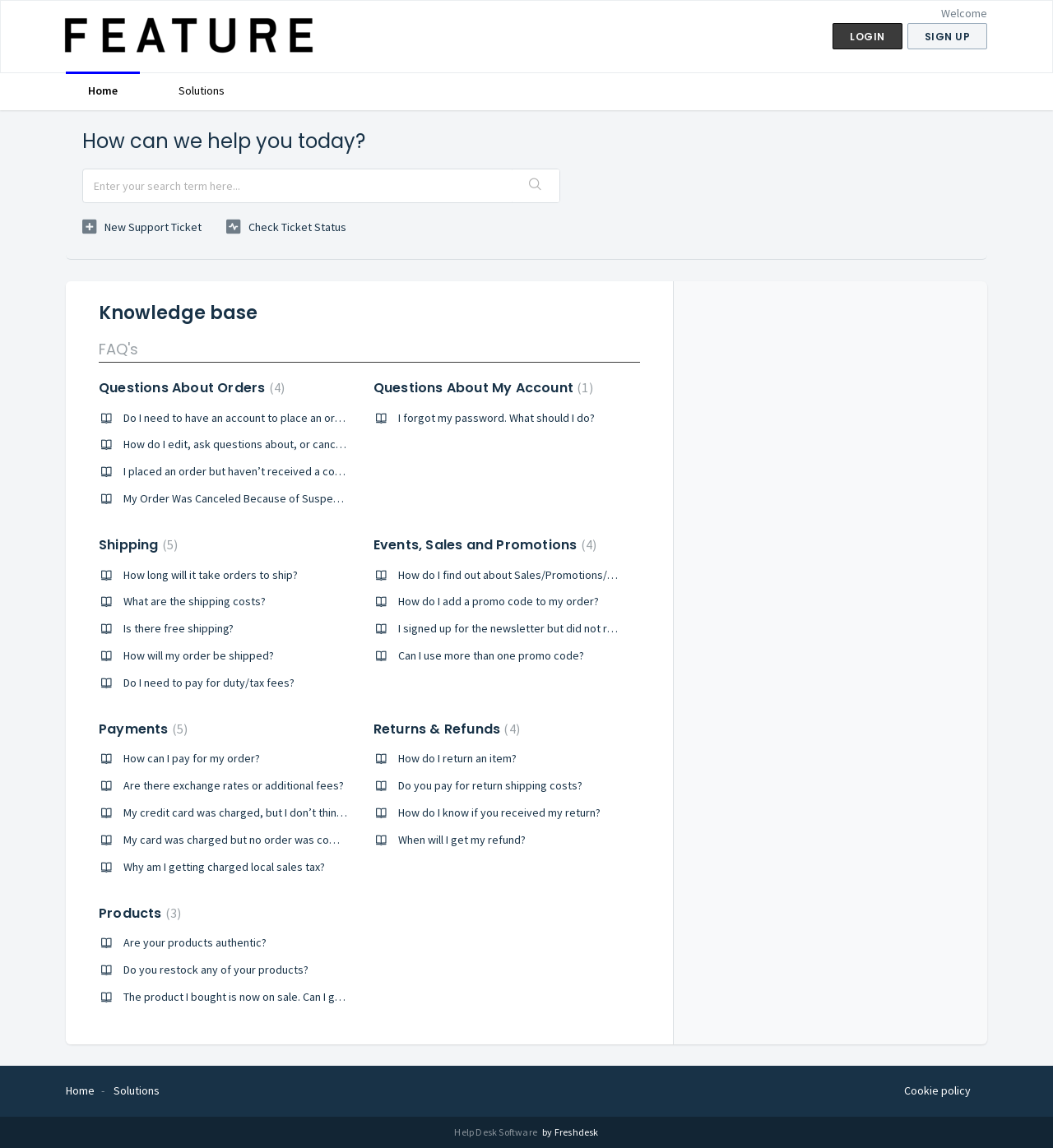Can you pinpoint the bounding box coordinates for the clickable element required for this instruction: "Click the 'LOGIN' button"? The coordinates should be four float numbers between 0 and 1, i.e., [left, top, right, bottom].

[0.791, 0.02, 0.857, 0.043]